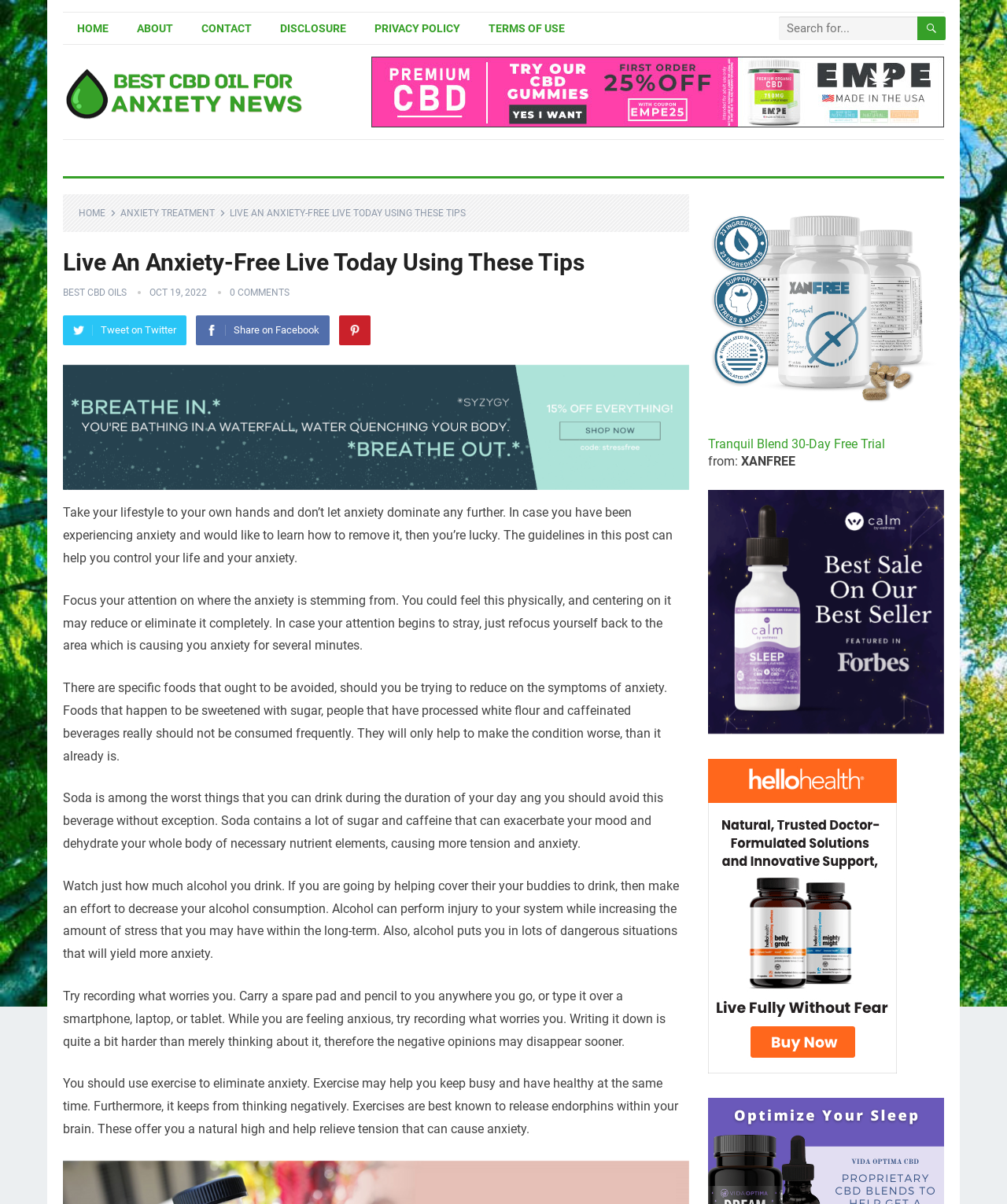Reply to the question with a brief word or phrase: What is the benefit of exercise for anxiety?

Releases endorphins